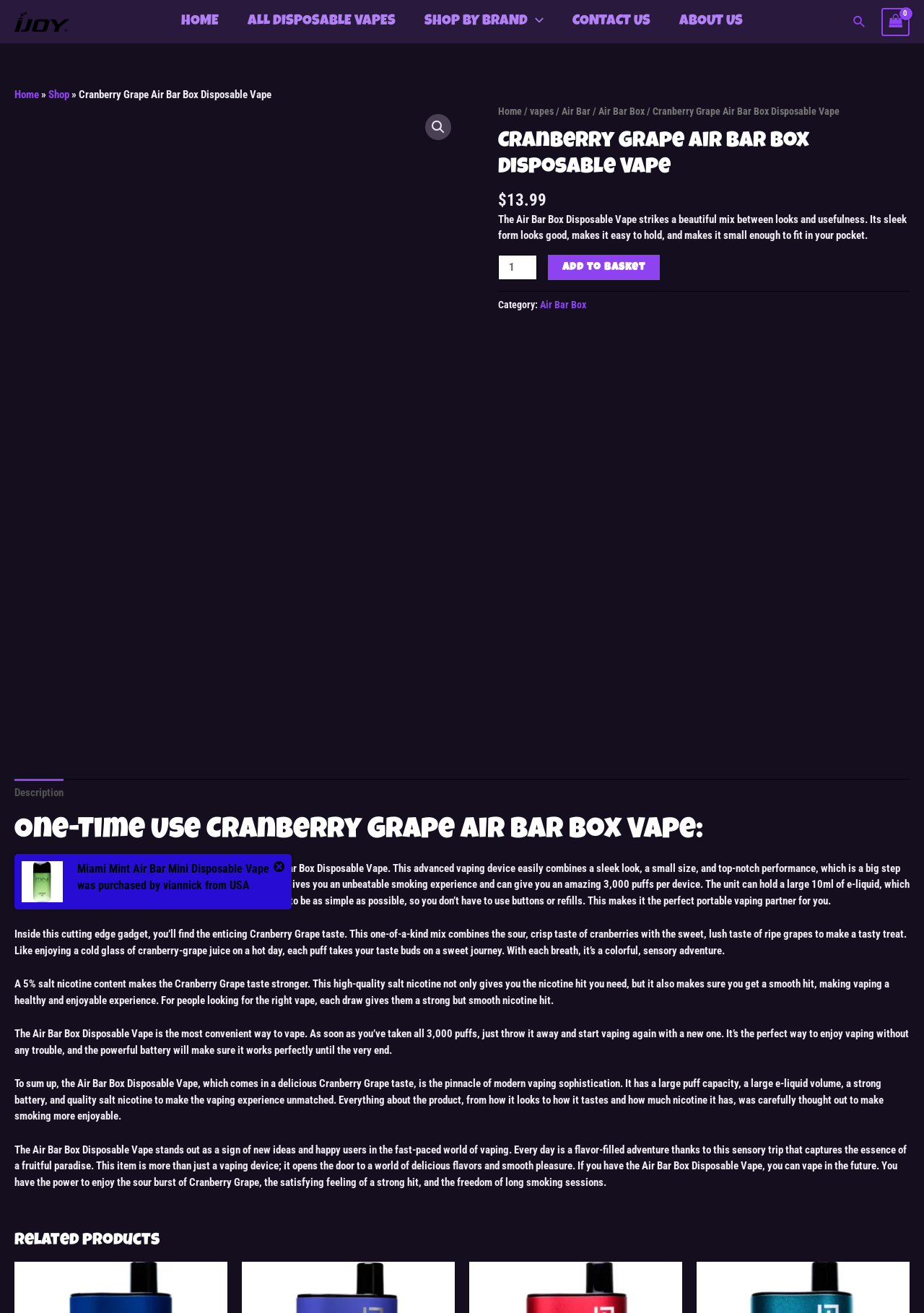Please give a one-word or short phrase response to the following question: 
What is the battery capacity of the Air Bar Box Disposable Vape?

1,500mAh